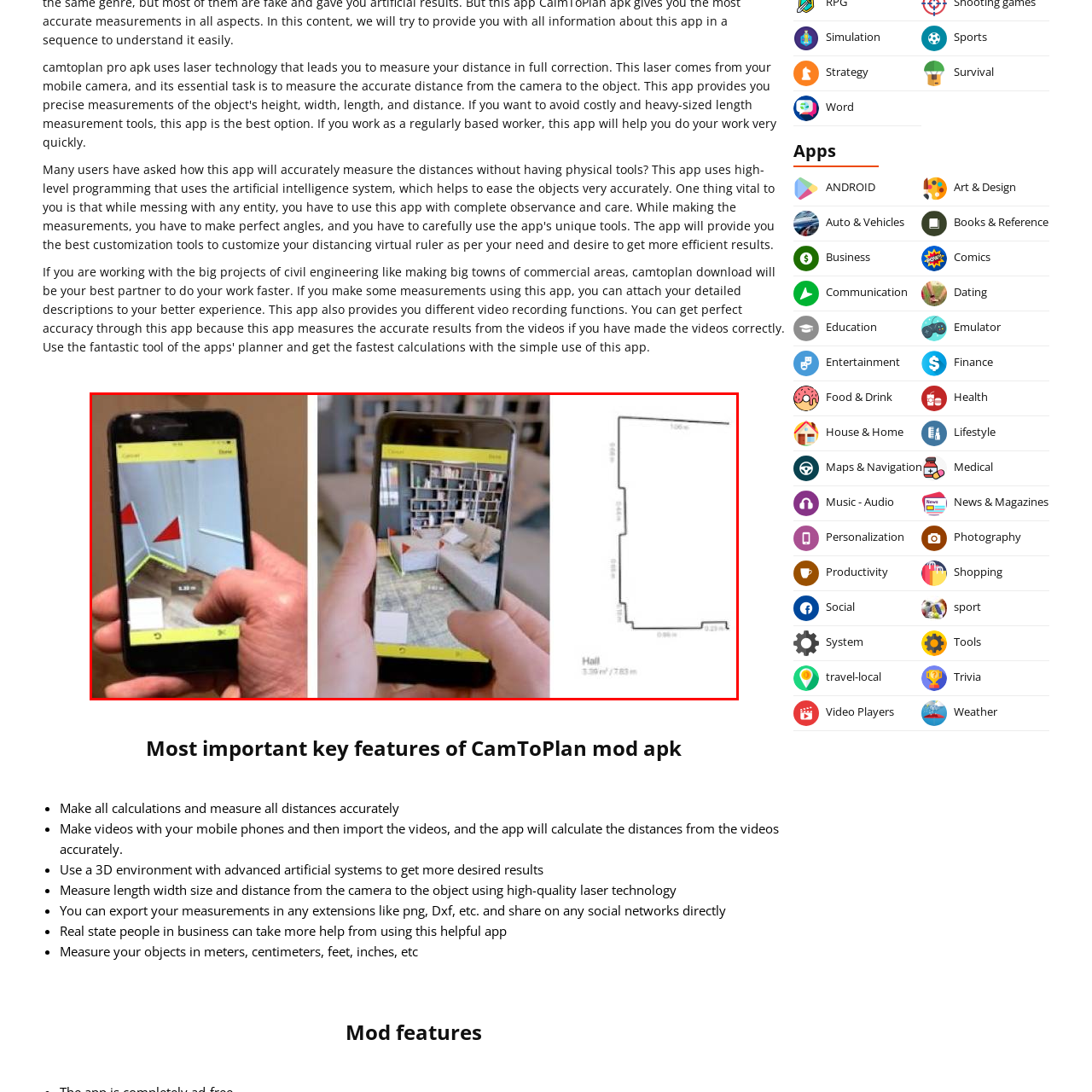Look at the image enclosed by the red boundary and give a detailed answer to the following question, grounding your response in the image's content: 
How many panels are there in the image?

The image is divided into three distinct panels, each showcasing a different feature of the CamToPlan Mod APK, including measurement, spatial dimensions, and floor plan generation.